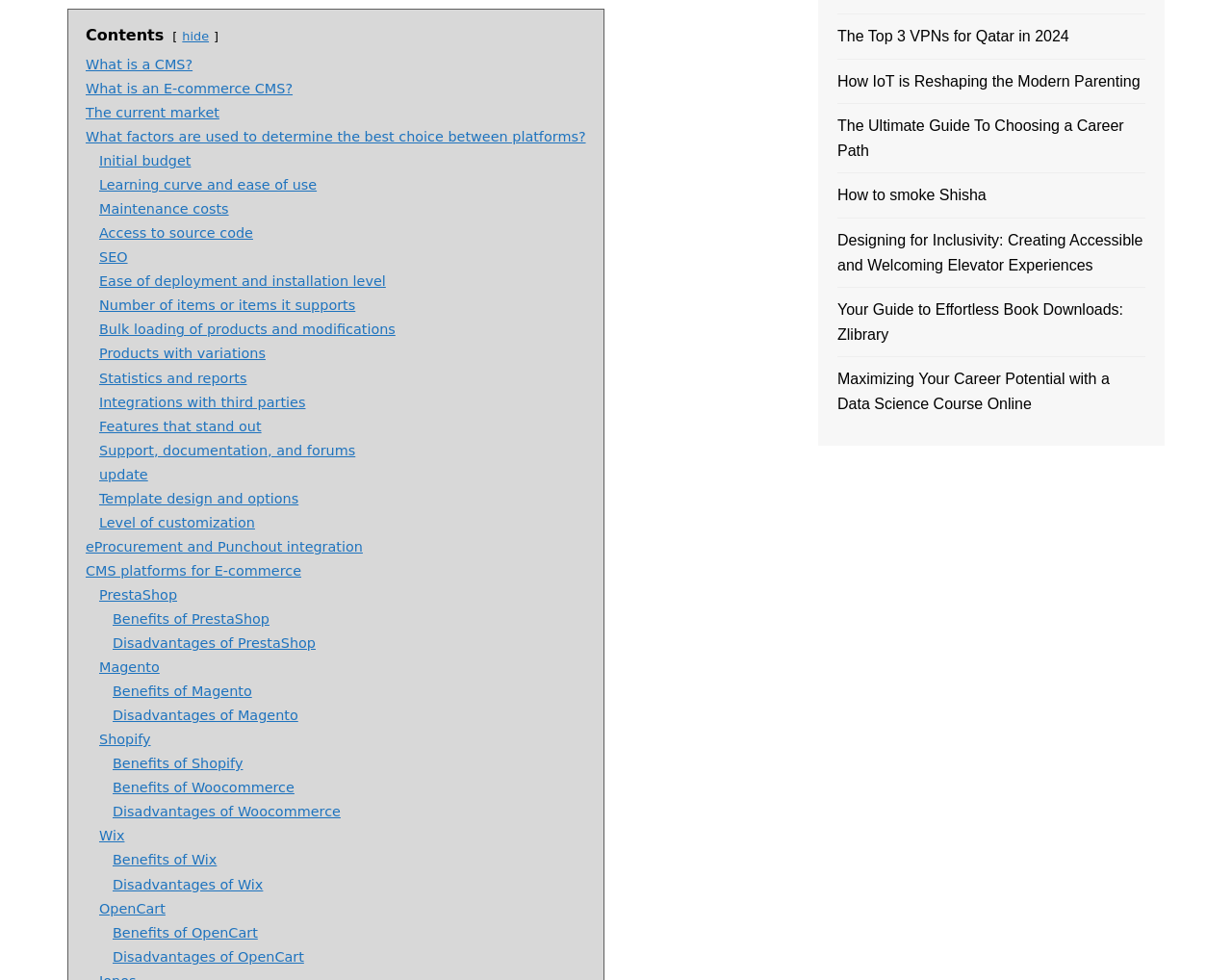Please provide the bounding box coordinate of the region that matches the element description: Level of customization. Coordinates should be in the format (top-left x, top-left y, bottom-right x, bottom-right y) and all values should be between 0 and 1.

[0.08, 0.525, 0.207, 0.541]